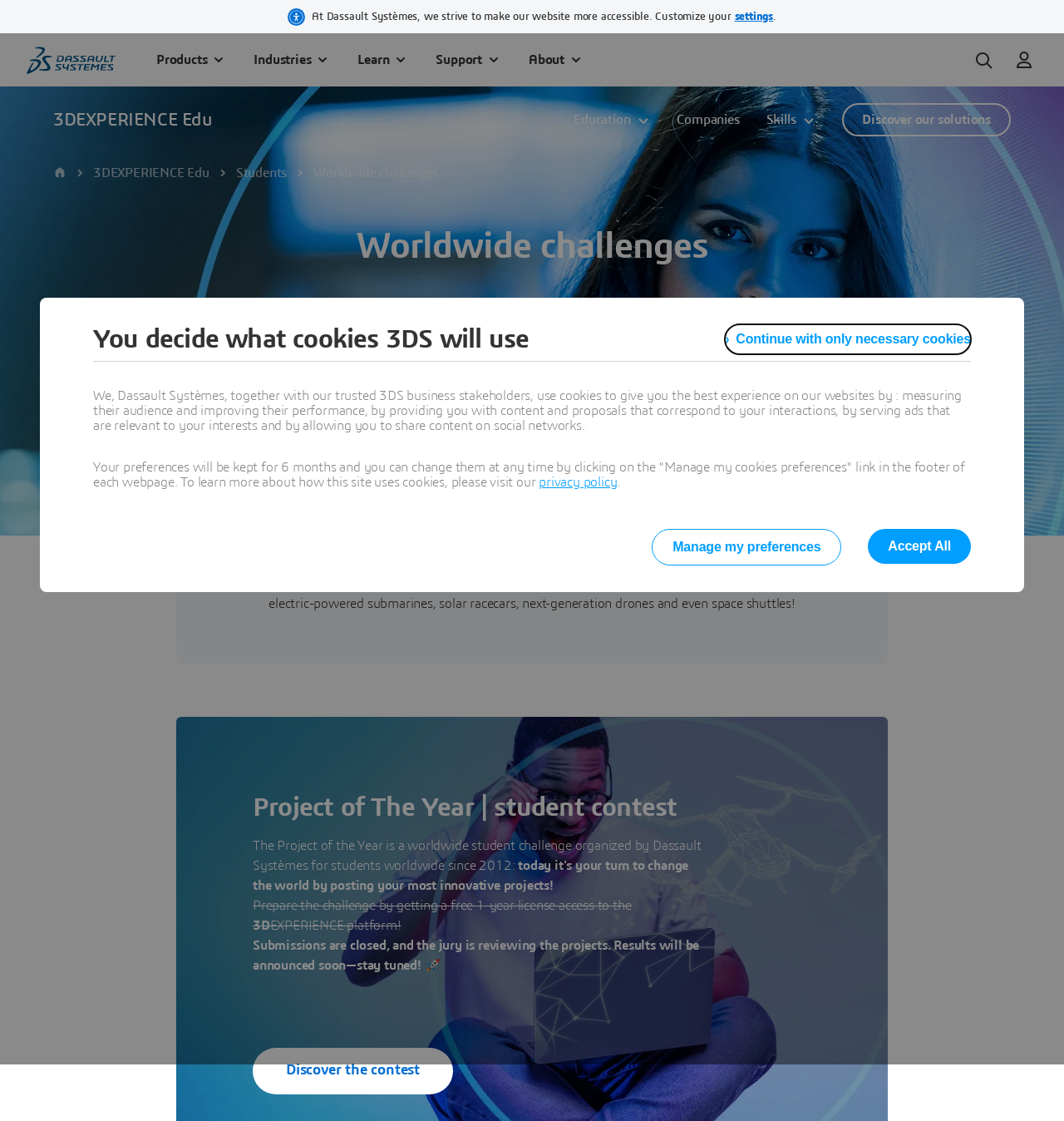Identify the bounding box coordinates of the area you need to click to perform the following instruction: "Open Accessibility Options".

[0.27, 0.007, 0.287, 0.023]